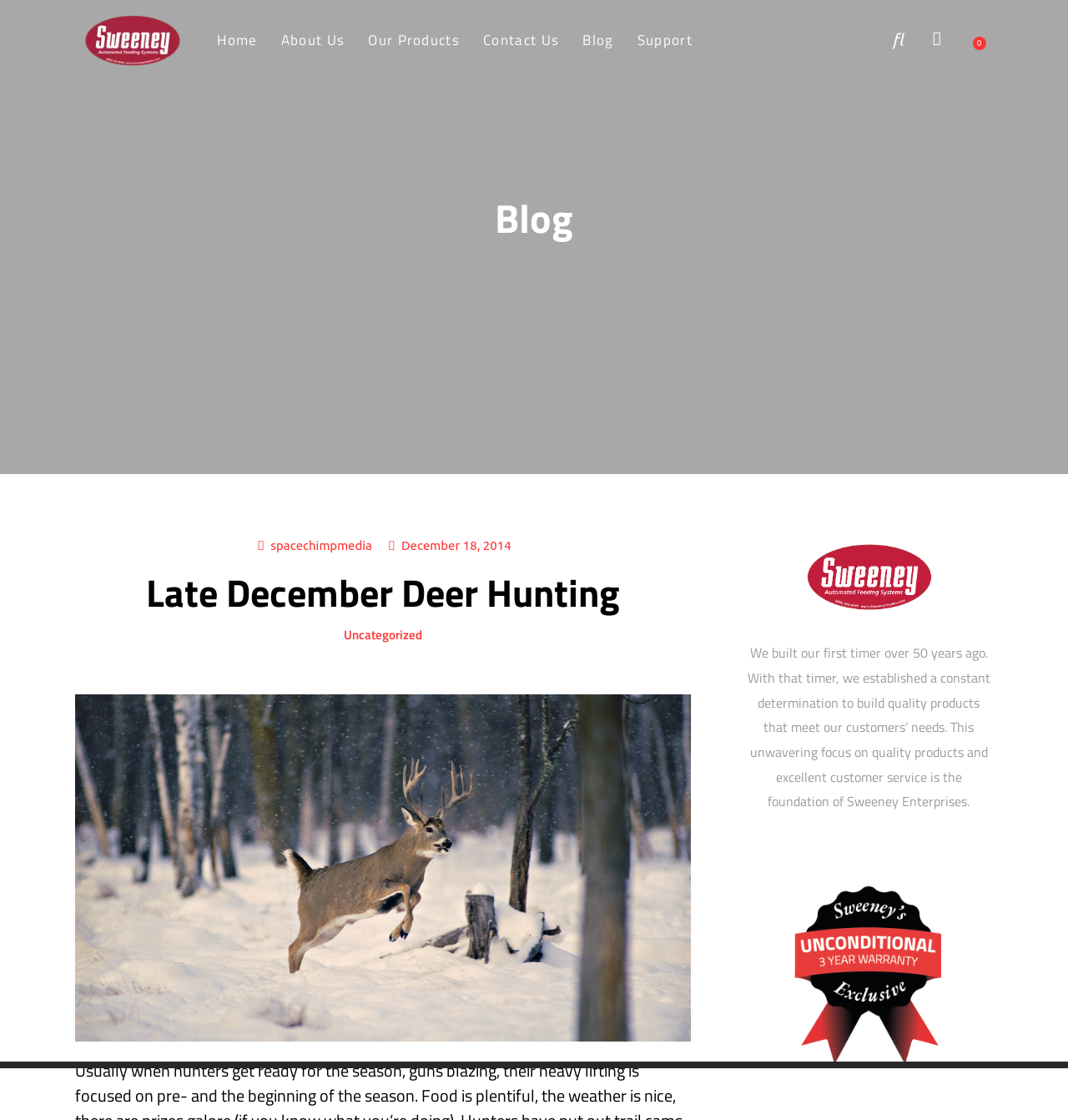Please reply with a single word or brief phrase to the question: 
Is the shopping cart empty?

Yes